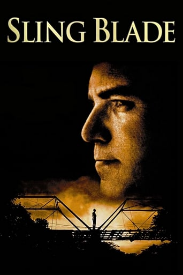Describe the scene in the image with detailed observations.

The image features the movie poster for "Sling Blade," a critically acclaimed film from 1996. The poster prominently showcases a close-up of the protagonist's profile, emphasizing his intense gaze. Surrounding him is a striking, dark background that gradually transitions to a sunrise-like glow at the bottom, hinting at themes of redemption and reflection. In the foreground, a silhouette of a figure stands on a bridge, symbolizing contemplation and the journey of the character. The title "Sling Blade" is elegantly displayed at the top in bold golden letters, contributing to the overall dramatic and somber tone of the artwork, which complements the film's exploration of complex human emotions and relationships.